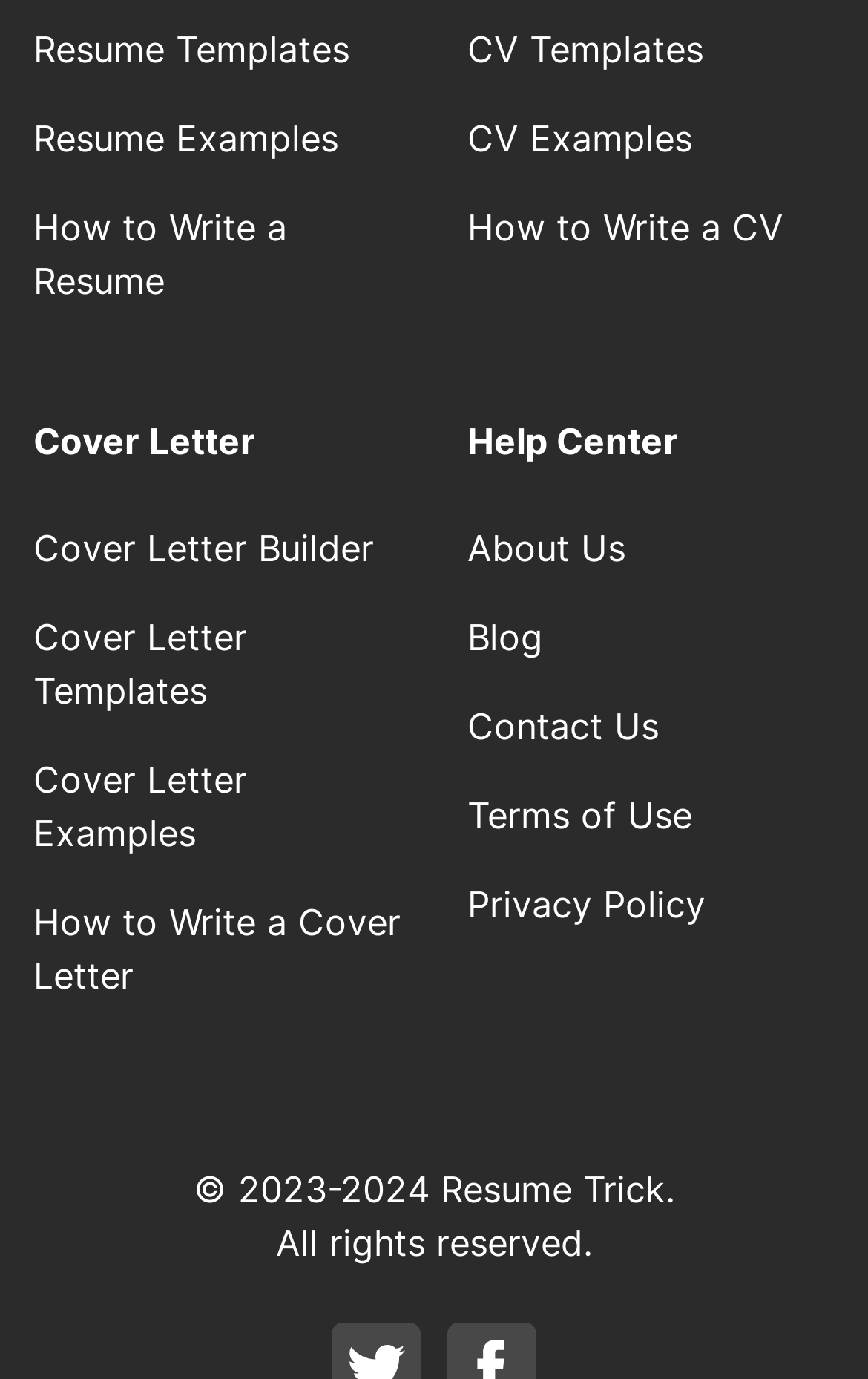What is the copyright year of the website?
Answer with a single word or short phrase according to what you see in the image.

2023-2024